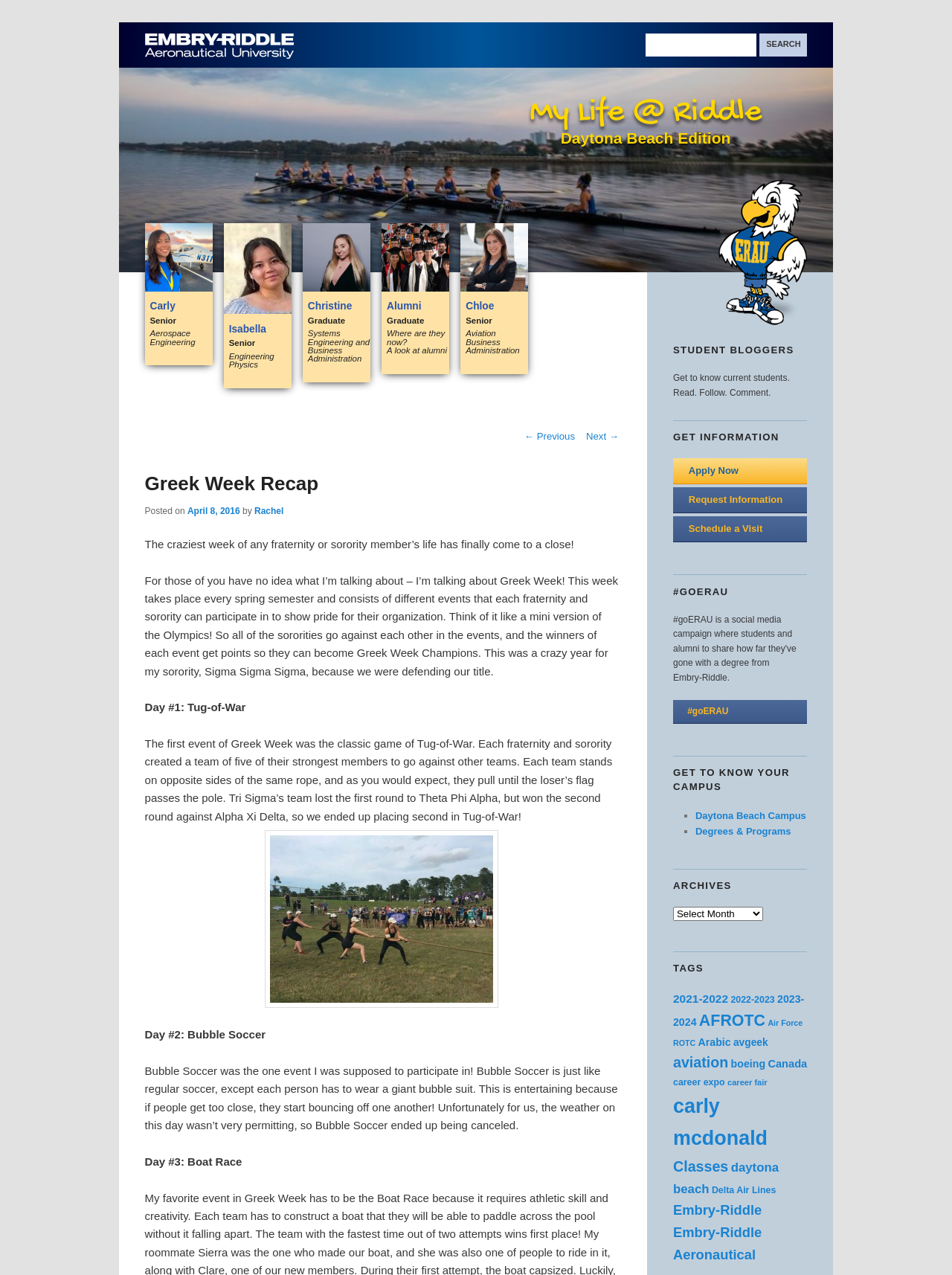Determine the bounding box coordinates of the UI element described below. Use the format (top-left x, top-left y, bottom-right x, bottom-right y) with floating point numbers between 0 and 1: Daytona Beach Edition

[0.589, 0.102, 0.767, 0.115]